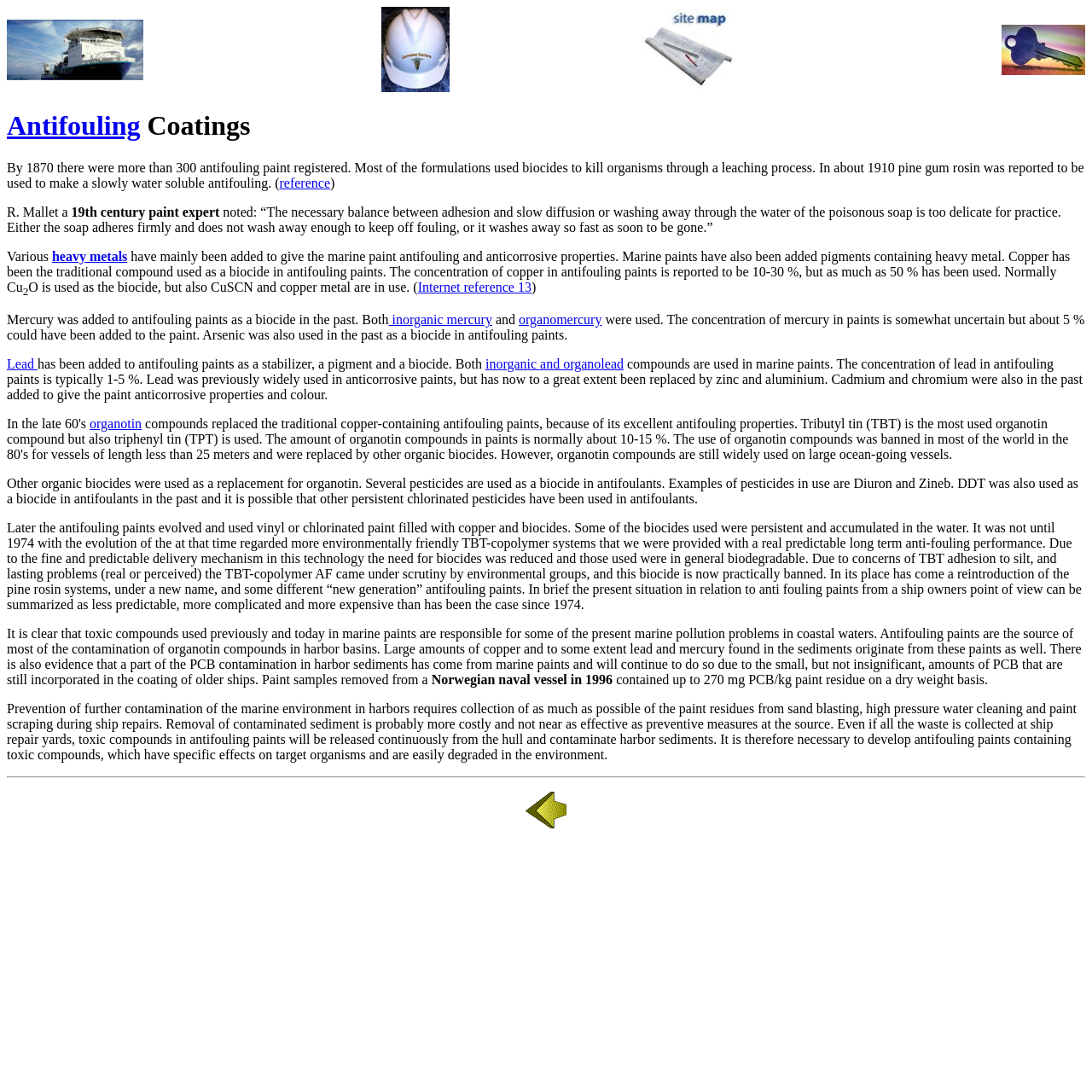Identify the bounding box coordinates of the clickable section necessary to follow the following instruction: "Read about Antifouling Coatings". The coordinates should be presented as four float numbers from 0 to 1, i.e., [left, top, right, bottom].

[0.006, 0.101, 0.994, 0.13]